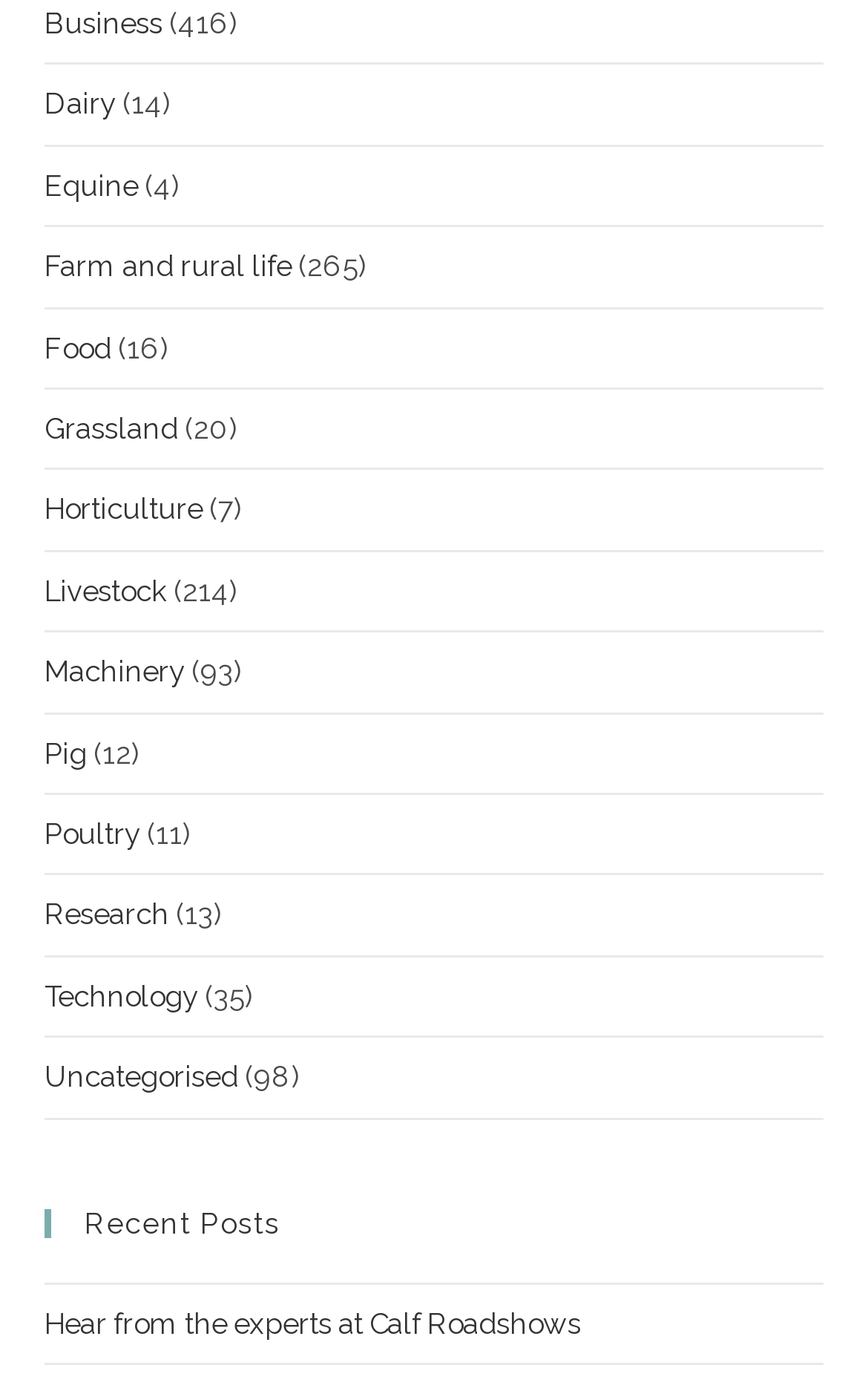Please find the bounding box coordinates of the clickable region needed to complete the following instruction: "Learn about Technology". The bounding box coordinates must consist of four float numbers between 0 and 1, i.e., [left, top, right, bottom].

[0.051, 0.704, 0.228, 0.728]